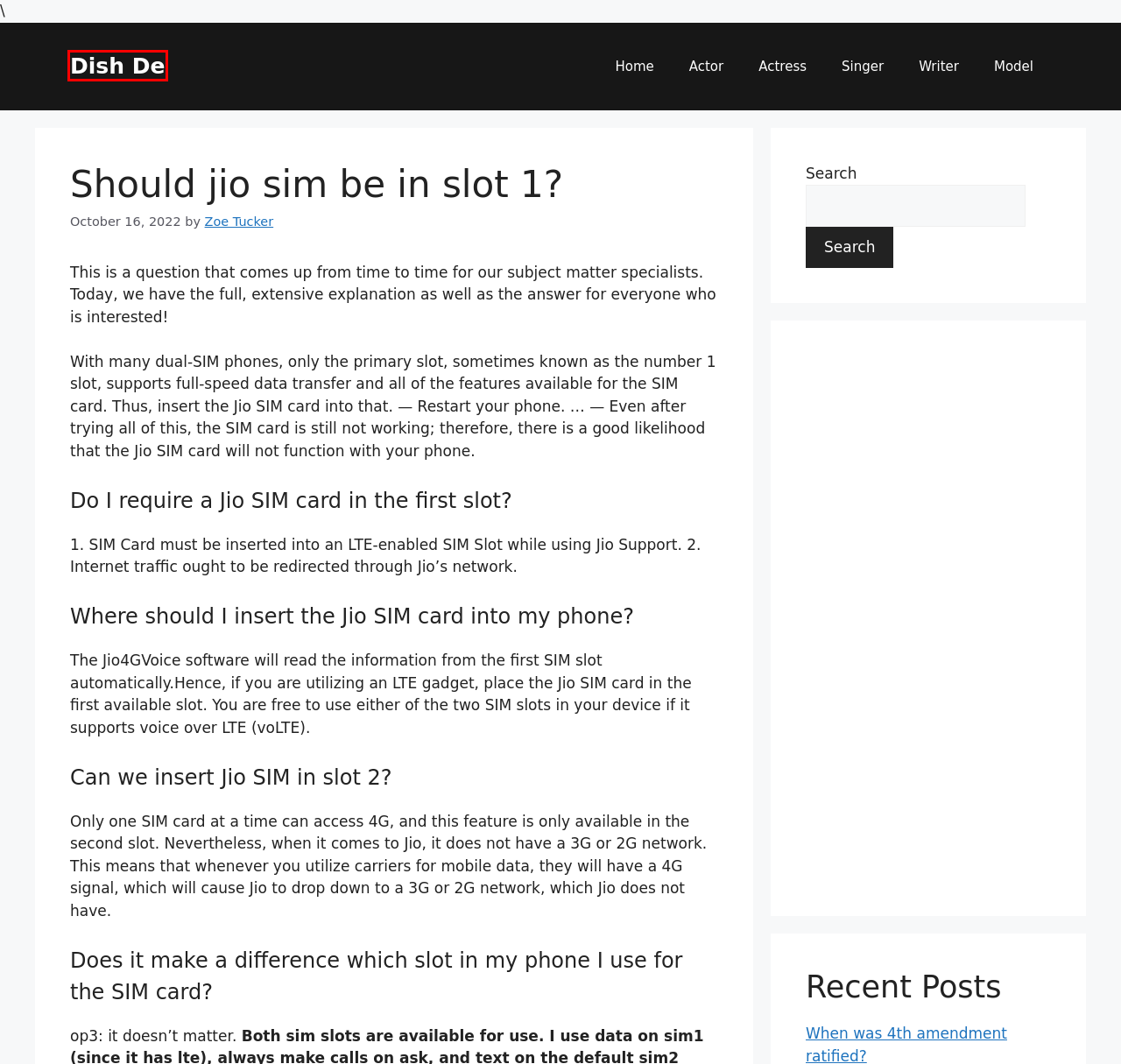Given a webpage screenshot featuring a red rectangle around a UI element, please determine the best description for the new webpage that appears after the element within the bounding box is clicked. The options are:
A. singer Archives - Dish De
B. actress Archives - Dish De
C. model Archives - Dish De
D. actor Archives - Dish De
E. Which tera class should i play? - Dish De
F. Dish De - Celebrity Biography, Relationship News Blog
G. writer Archives - Dish De
H. Zoe Tucker, Author at Dish De

F